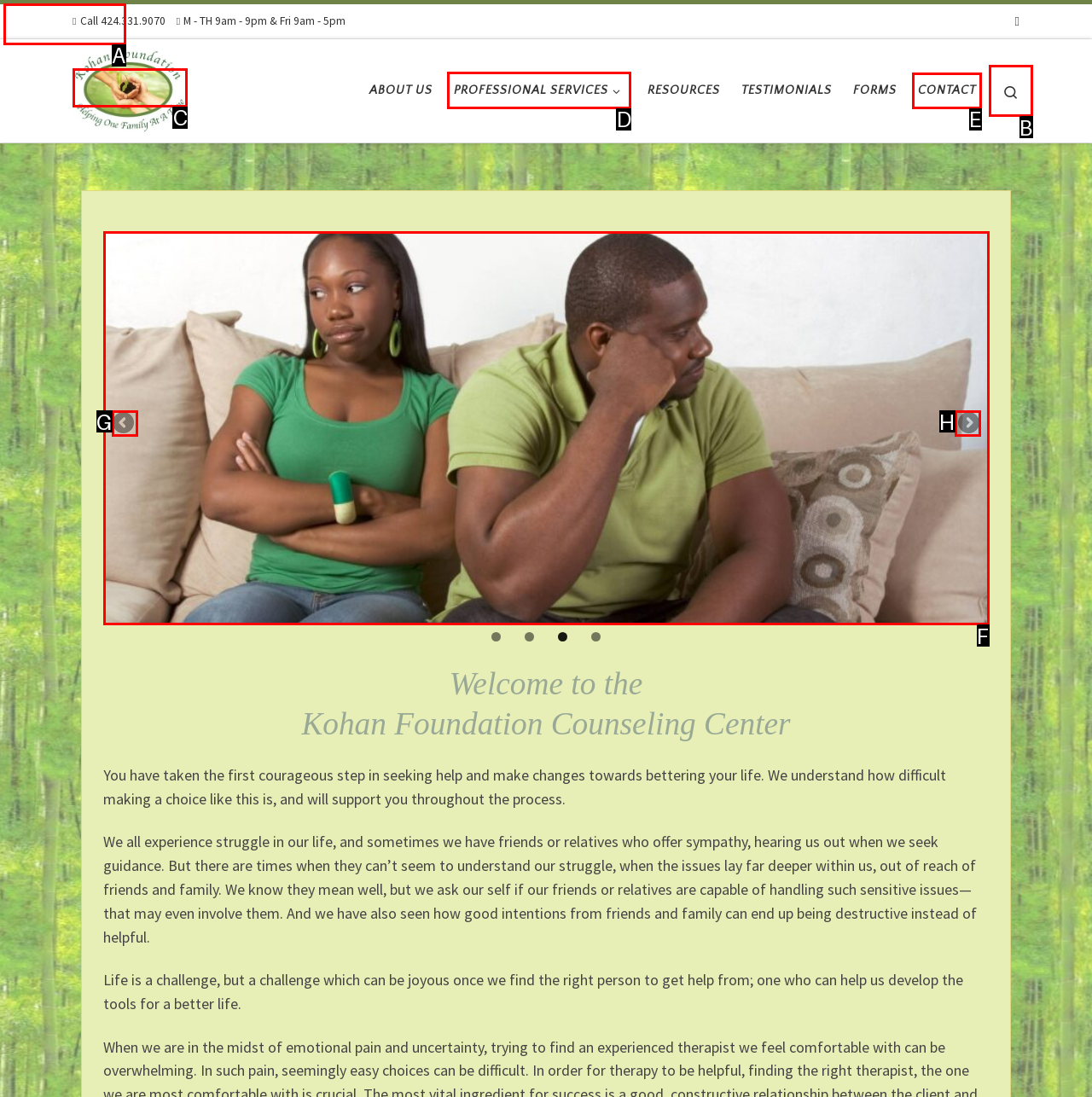Which lettered option should be clicked to perform the following task: View professional services
Respond with the letter of the appropriate option.

D